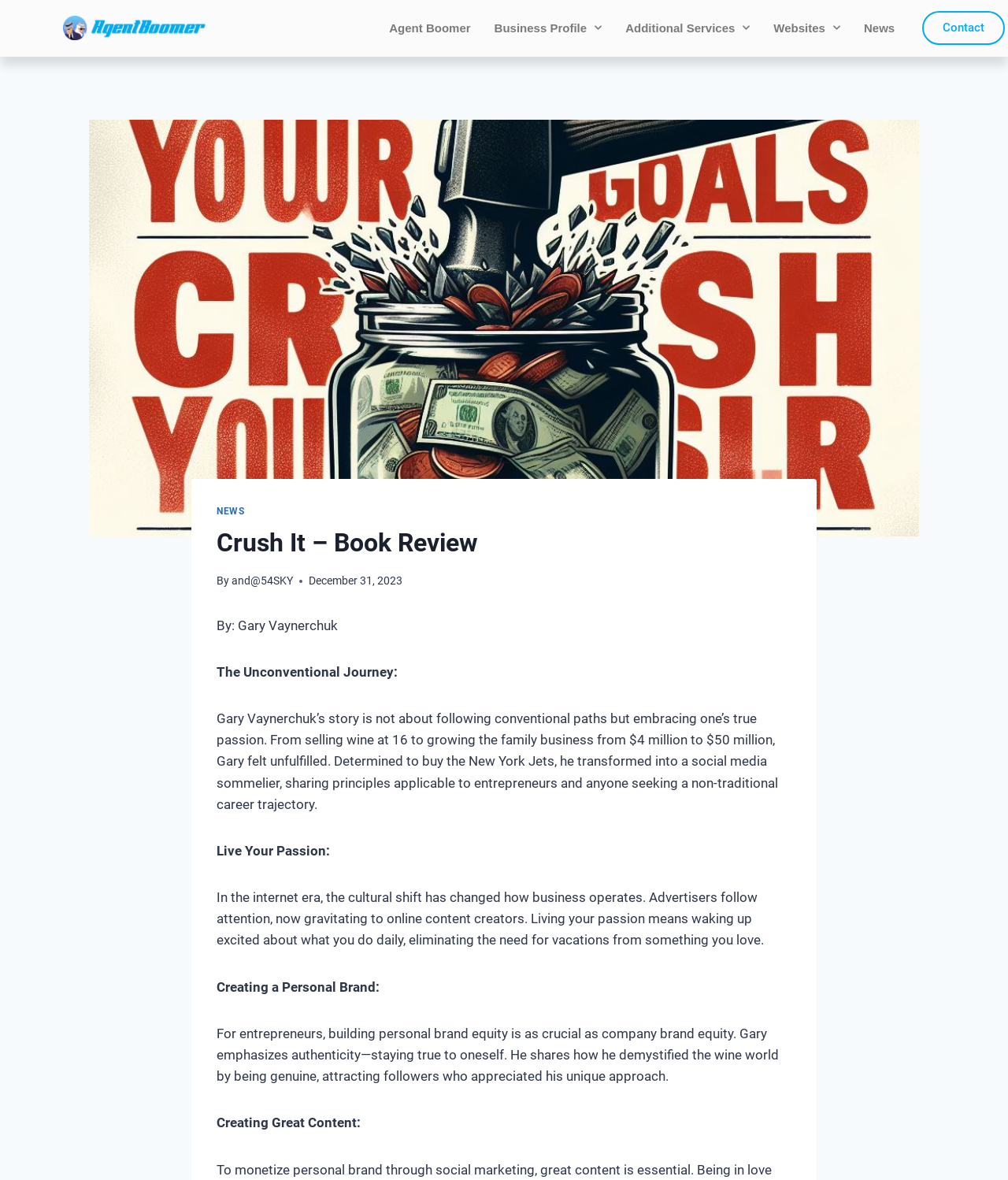Please analyze the image and give a detailed answer to the question:
What is the main theme of the book?

The main theme of the book can be inferred from the text present in the main content section of the webpage, which mentions 'Living your passion means waking up excited about what you do daily, eliminating the need for vacations from something you love'.